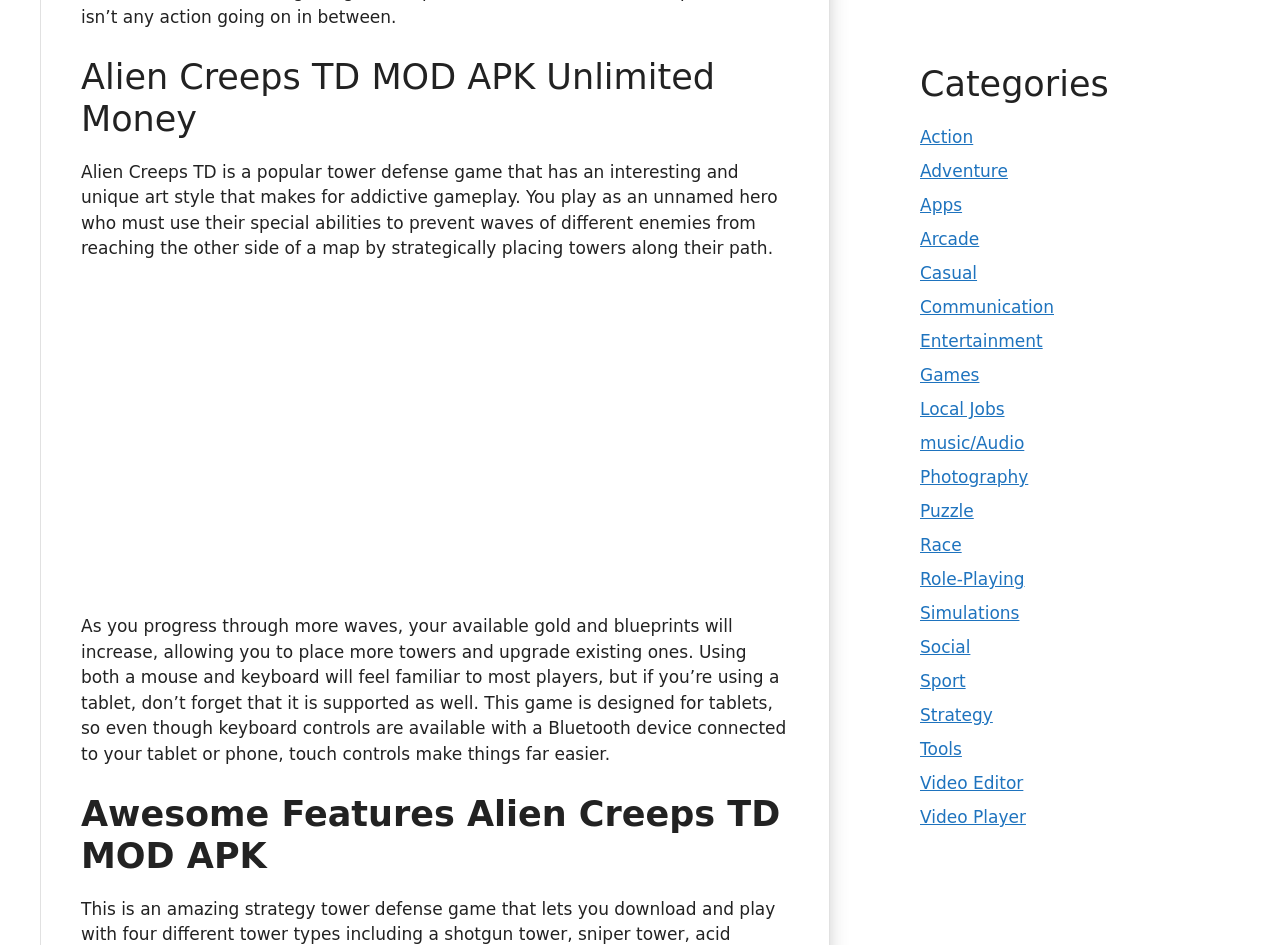Determine the bounding box coordinates of the region to click in order to accomplish the following instruction: "Click on the 'Games' link". Provide the coordinates as four float numbers between 0 and 1, specifically [left, top, right, bottom].

[0.719, 0.386, 0.765, 0.407]